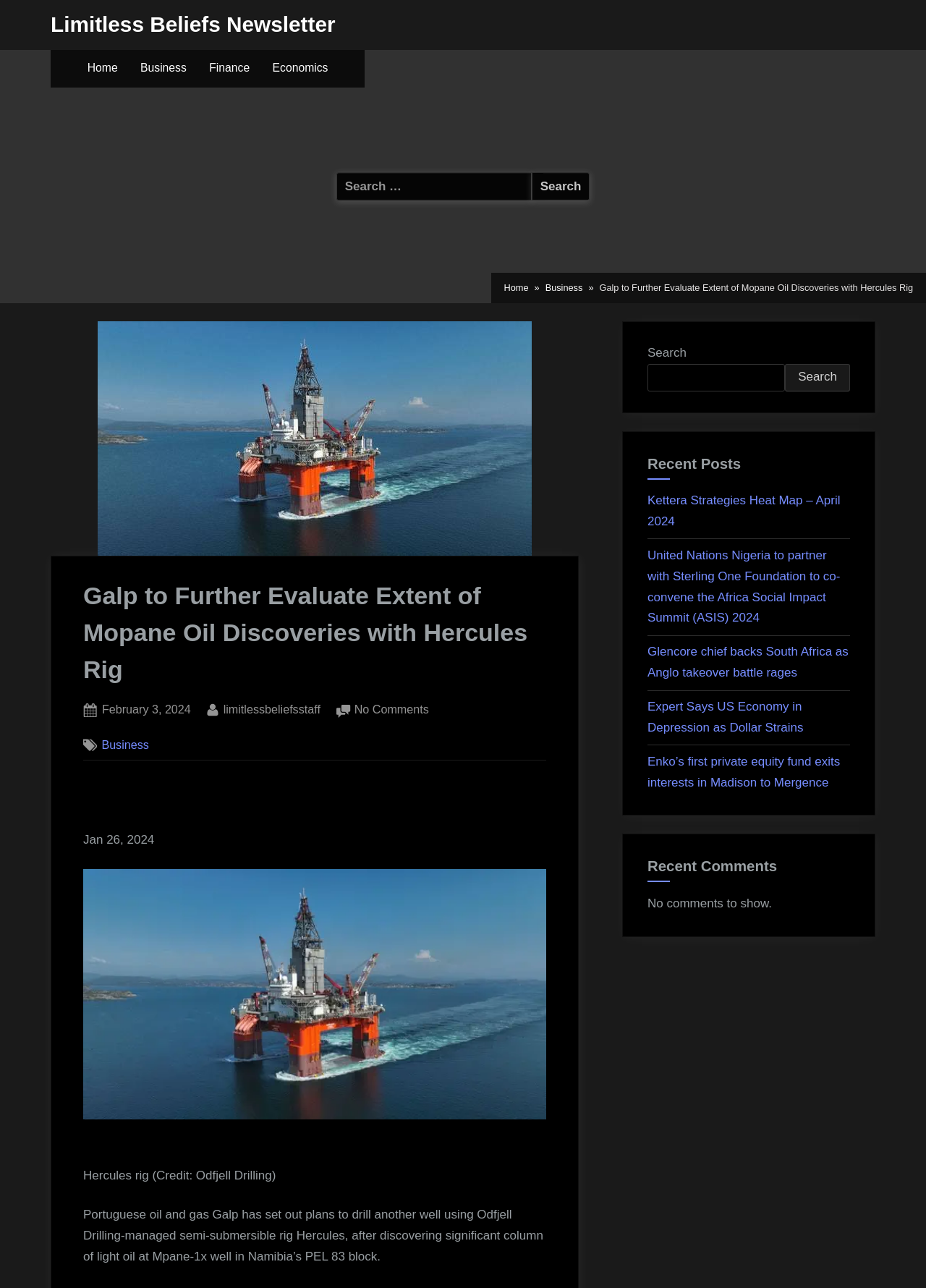Summarize the webpage with intricate details.

The webpage appears to be a news article page from the "Limitless Beliefs Newsletter" website. At the top, there is a primary menu with links to "Home", "Business", "Finance", and "Economics". Next to the menu, there is a search bar with a "Search" button. Below the search bar, there is a breadcrumbs navigation menu with links to "Home" and "Business".

The main content of the page is an article titled "Galp to Further Evaluate Extent of Mopane Oil Discoveries with Hercules Rig". The article has a header section with the title, a posted date of February 3, 2024, and the author's name. Below the header, there is a link to the "Business" category and a timestamp of January 26, 2024.

The article's main content is accompanied by an image of the Hercules rig, credited to Odfjell Drilling. The text describes Galp's plans to drill another well using the Hercules rig after discovering a significant column of light oil at the Mpane-1x well in Namibia's PEL 83 block.

On the right side of the page, there is a sidebar with a search bar, a "Recent Posts" section, and a "Recent Comments" section. The "Recent Posts" section lists five article links, including "Kettera Strategies Heat Map – April 2024" and "United Nations Nigeria to partner with Sterling One Foundation to co-convene the Africa Social Impact Summit (ASIS) 2024". The "Recent Comments" section displays a message stating "No comments to show."